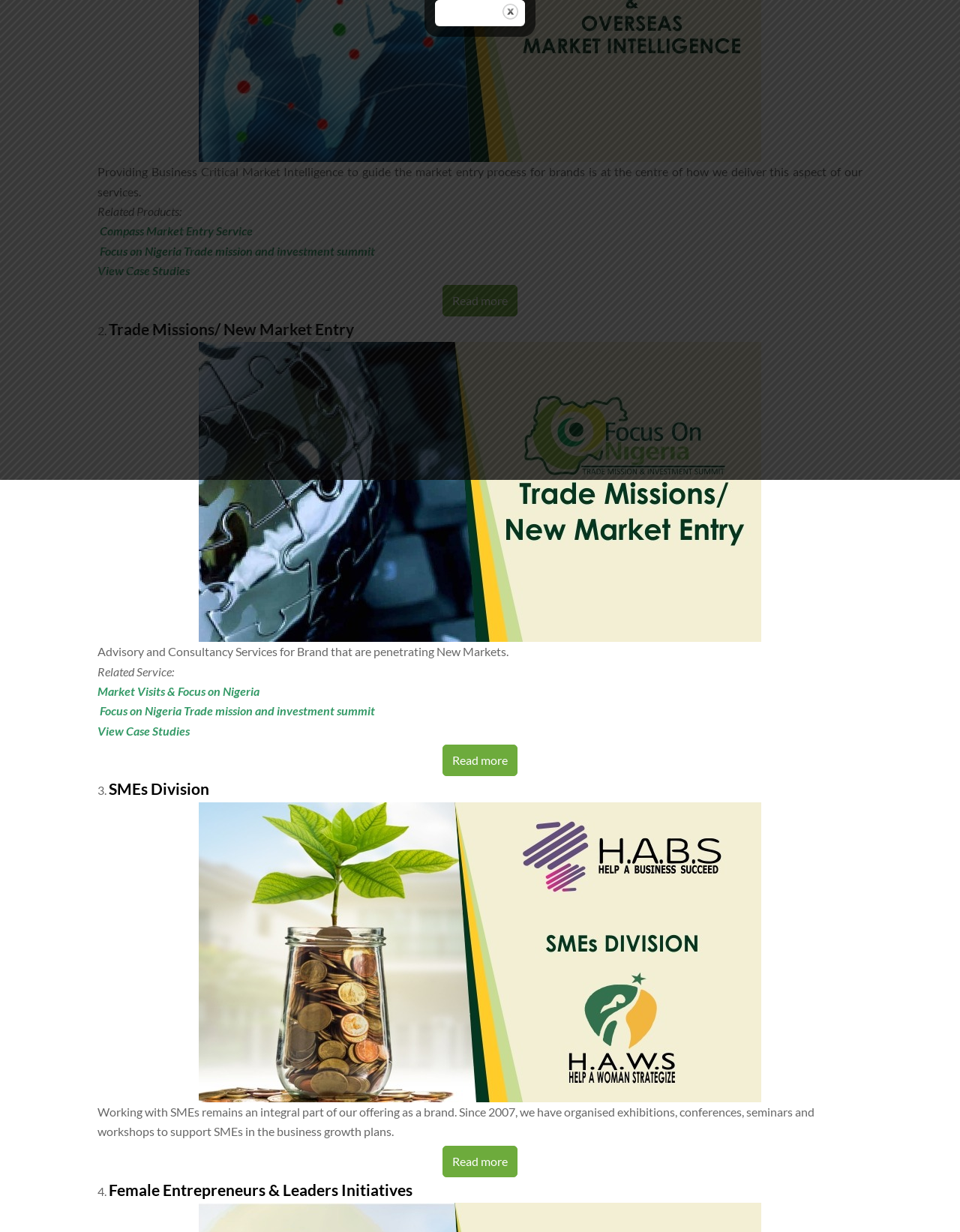Predict the bounding box of the UI element that fits this description: "View Case Studies".

[0.102, 0.214, 0.198, 0.225]